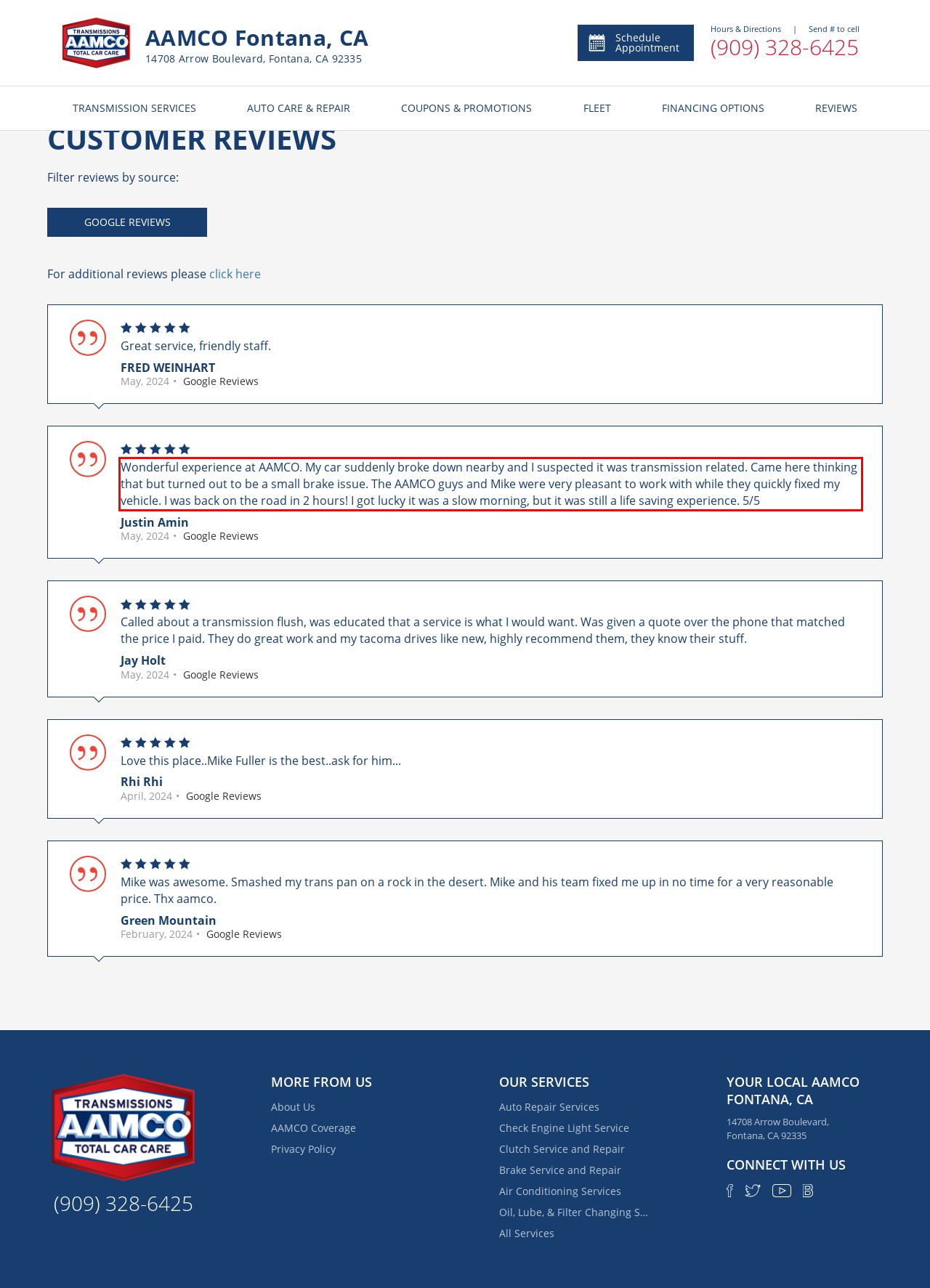Analyze the screenshot of the webpage and extract the text from the UI element that is inside the red bounding box.

Wonderful experience at AAMCO. My car suddenly broke down nearby and I suspected it was transmission related. Came here thinking that but turned out to be a small brake issue. The AAMCO guys and Mike were very pleasant to work with while they quickly fixed my vehicle. I was back on the road in 2 hours! I got lucky it was a slow morning, but it was still a life saving experience. 5/5